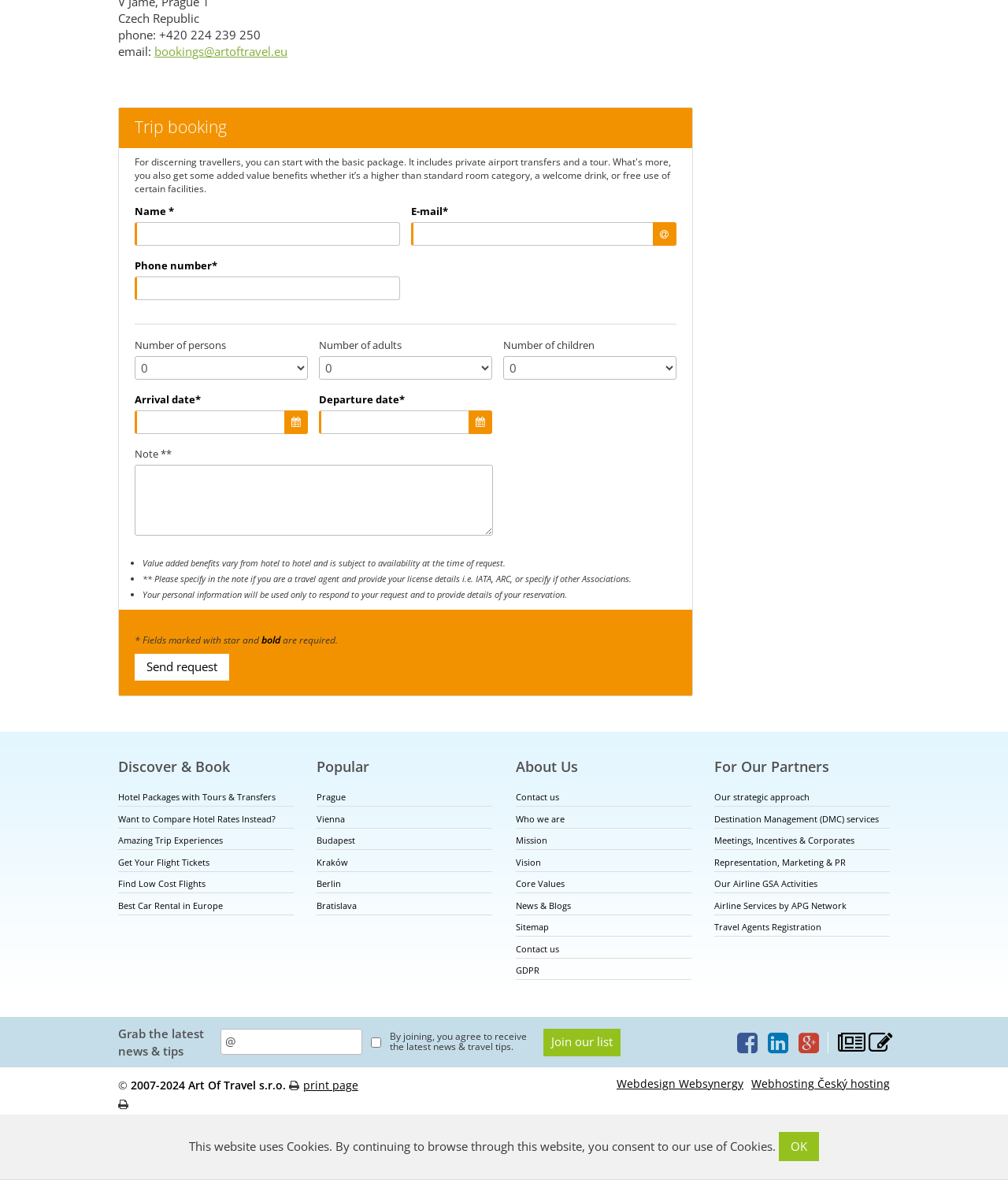Find the bounding box coordinates corresponding to the UI element with the description: "Core Values". The coordinates should be formatted as [left, top, right, bottom], with values as floats between 0 and 1.

[0.511, 0.744, 0.56, 0.754]